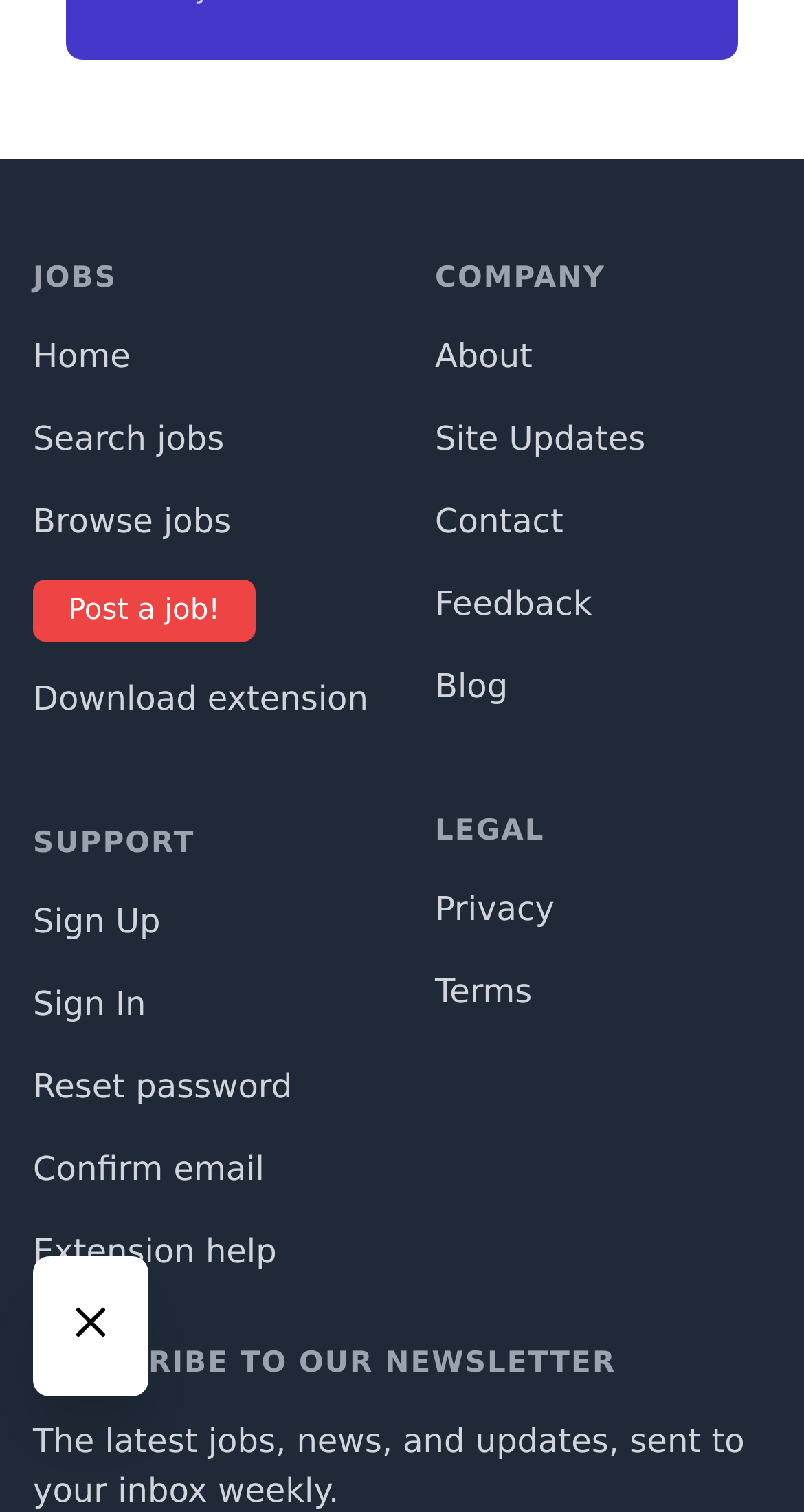Please find the bounding box coordinates for the clickable element needed to perform this instruction: "Download extension".

[0.041, 0.449, 0.458, 0.475]